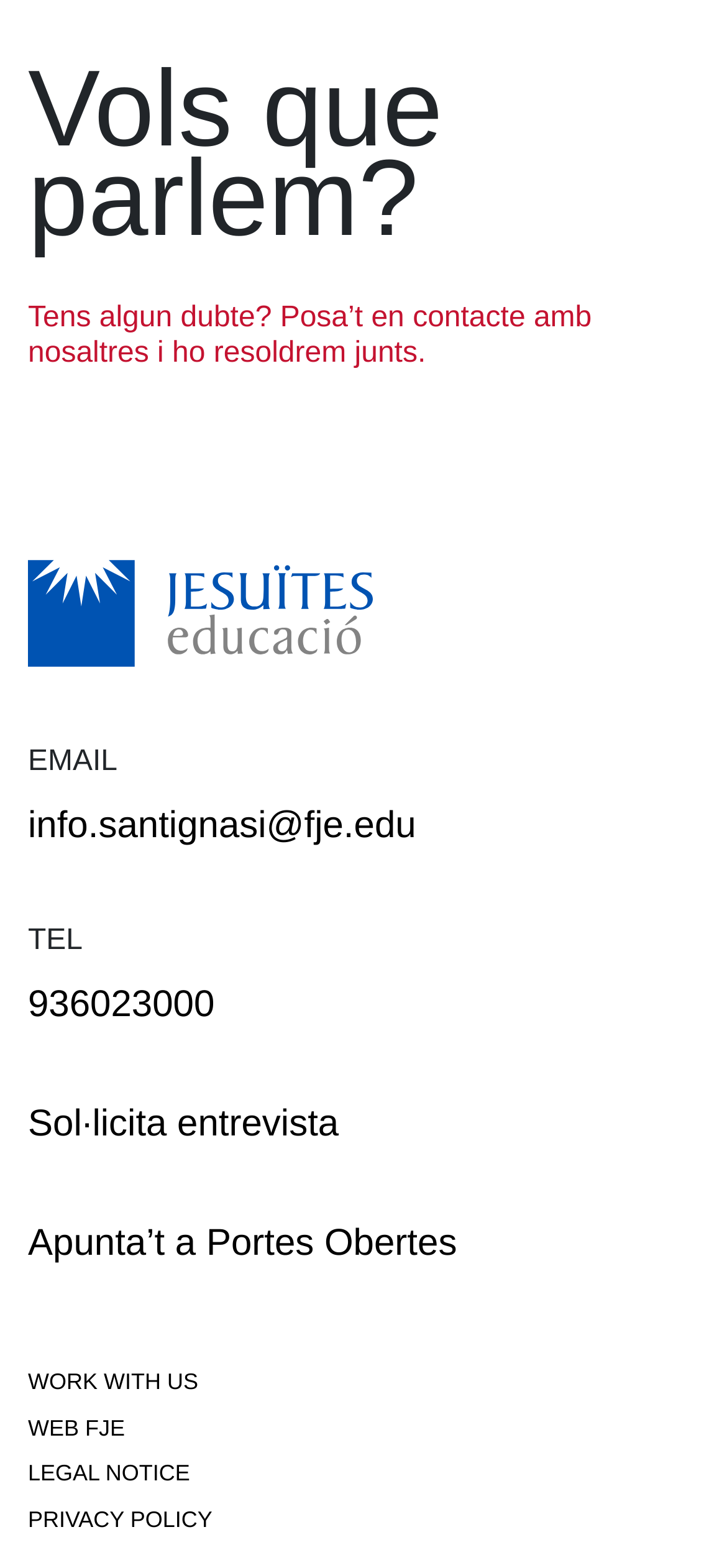Please find and report the bounding box coordinates of the element to click in order to perform the following action: "Apply for Portes Obertes". The coordinates should be expressed as four float numbers between 0 and 1, in the format [left, top, right, bottom].

[0.038, 0.781, 0.629, 0.807]